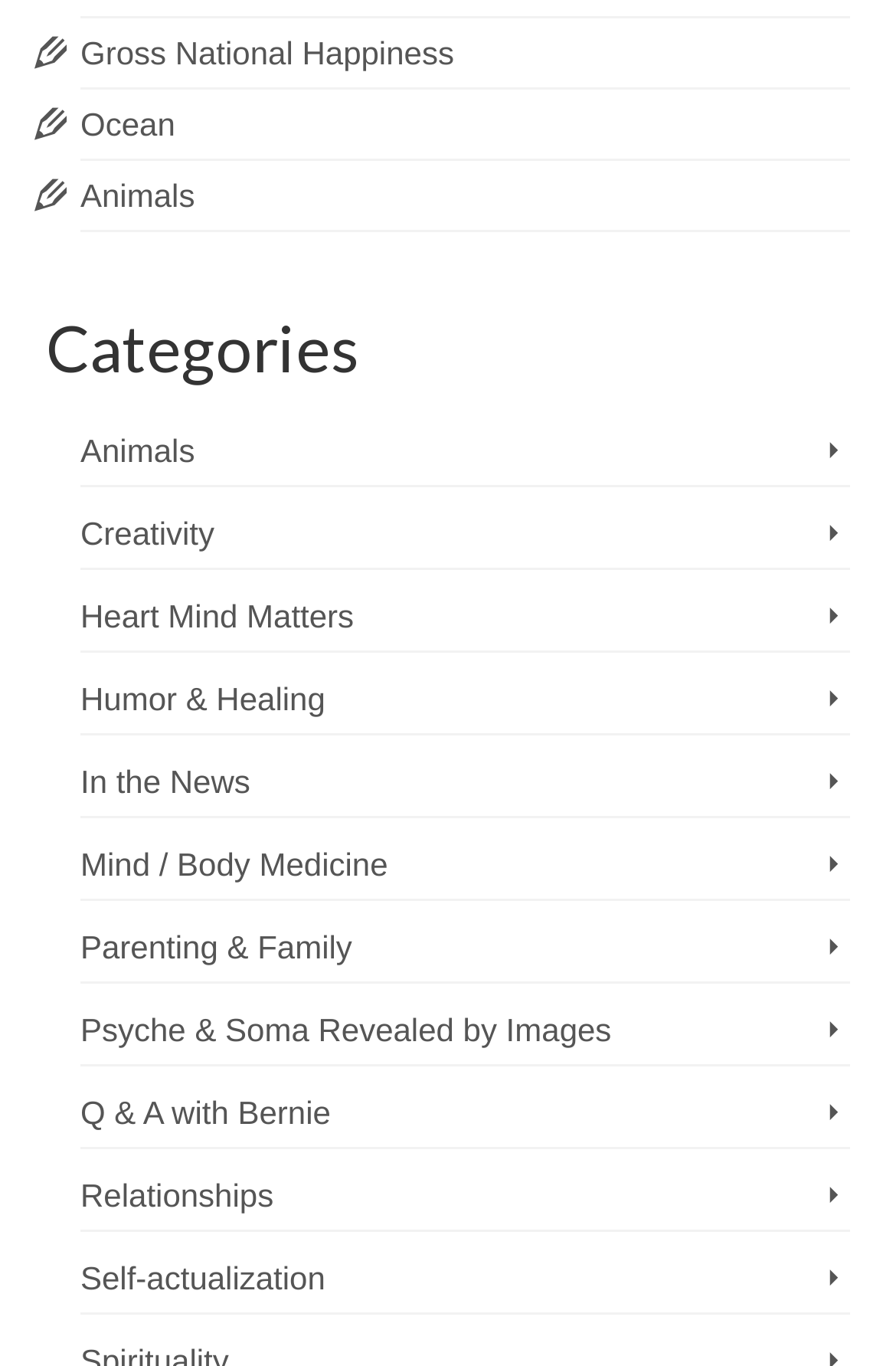Locate the bounding box coordinates of the area that needs to be clicked to fulfill the following instruction: "Click on Gross National Happiness". The coordinates should be in the format of four float numbers between 0 and 1, namely [left, top, right, bottom].

[0.09, 0.025, 0.507, 0.052]